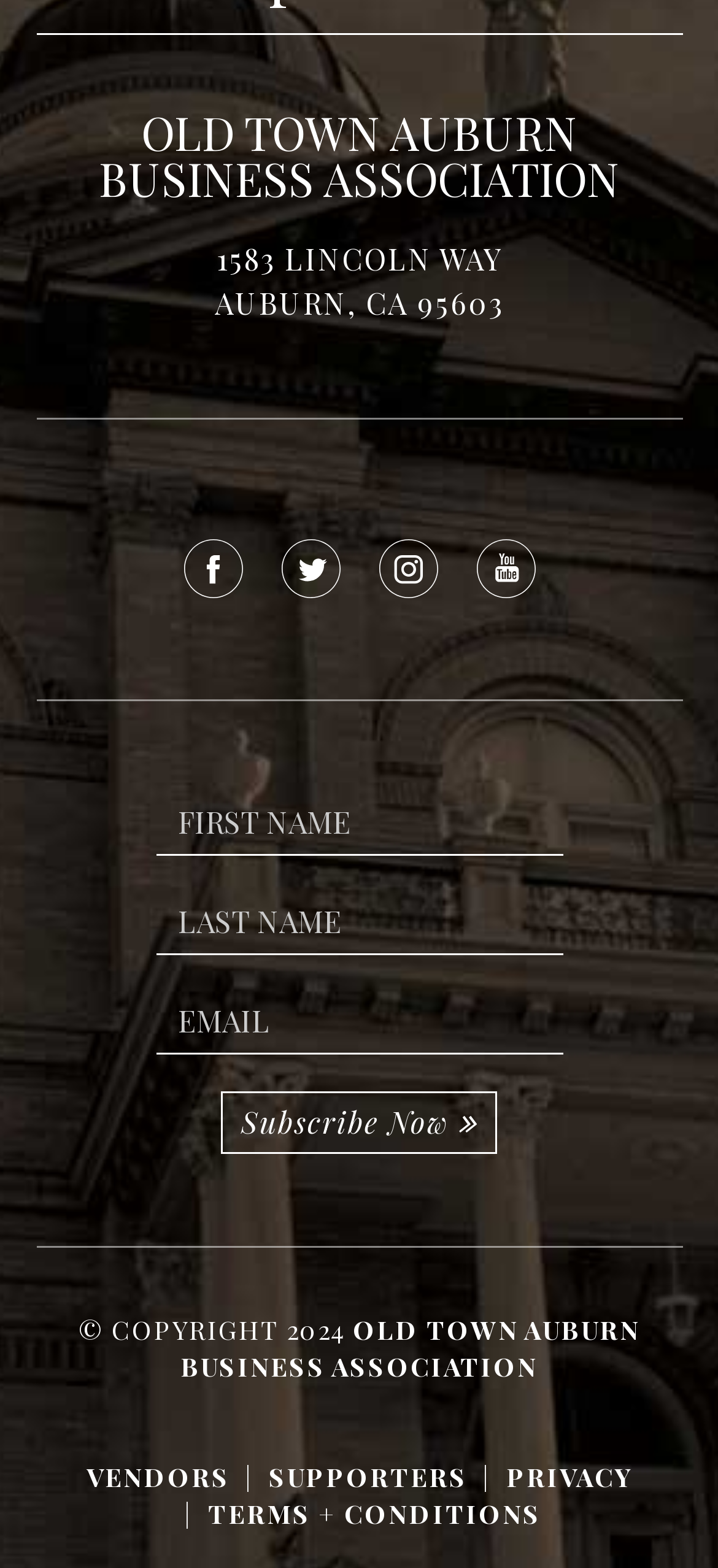Based on the description "Vendors", find the bounding box of the specified UI element.

[0.121, 0.931, 0.321, 0.953]